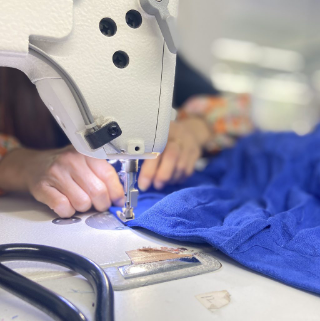Deliver an in-depth description of the image, highlighting major points.

The image showcases a close-up view of a sewing machine in action, highlighting hands skillfully guiding blue fabric through the machine. The focus is on the intricate process of garment construction, emphasizing the precision and care required in fashion manufacturing. This visual representation connects to the theme of modular fashion, illustrating the innovative approaches embraced by manufacturers to create versatile designs like trousers-shorts hybrids. The hands at work symbolize the artistry and craftsmanship behind producing customizable, sustainable clothing options that cater to evolving consumer needs, showcasing a commitment to quality and innovation in the garment industry.